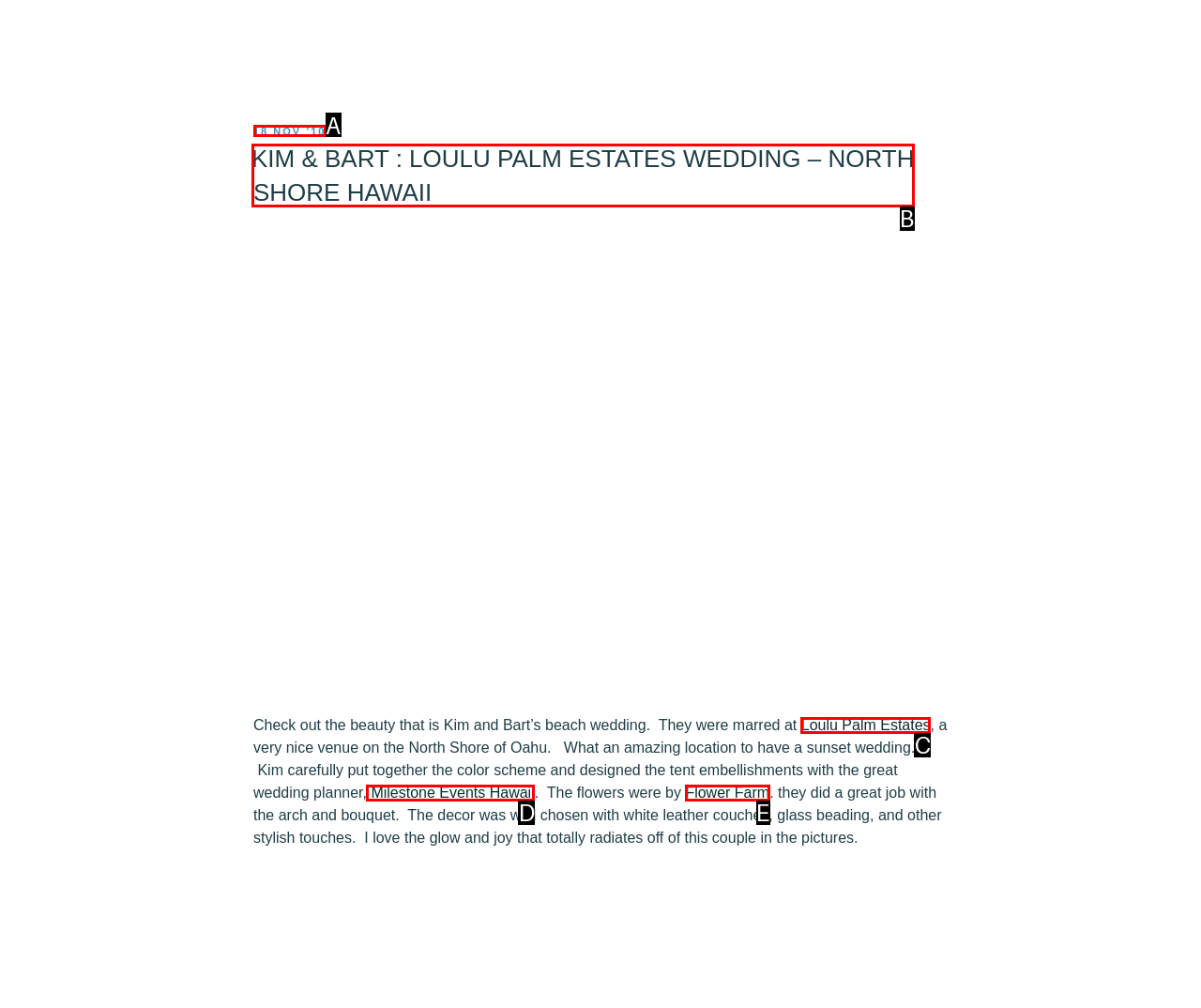From the choices provided, which HTML element best fits the description: Flower Farm? Answer with the appropriate letter.

E